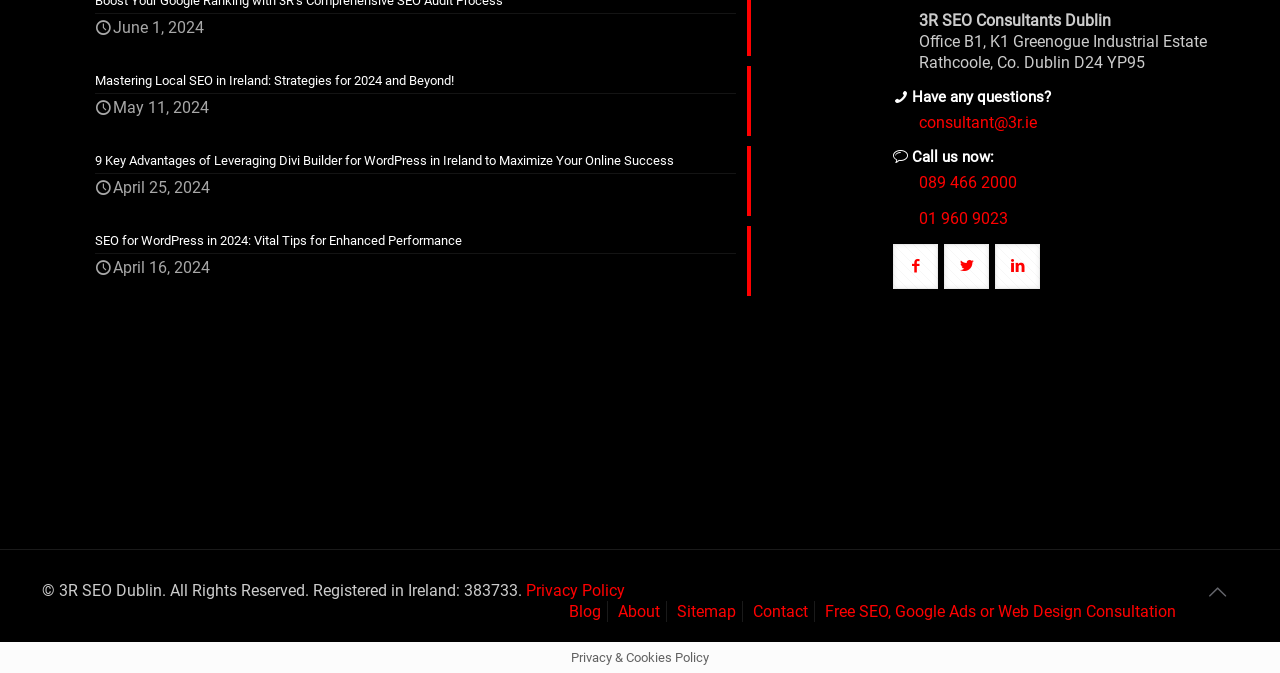From the image, can you give a detailed response to the question below:
What is the address of the company's office?

The address is found in the top-right corner of the webpage, where three static text elements are listed, providing the office location, street address, and postal code.